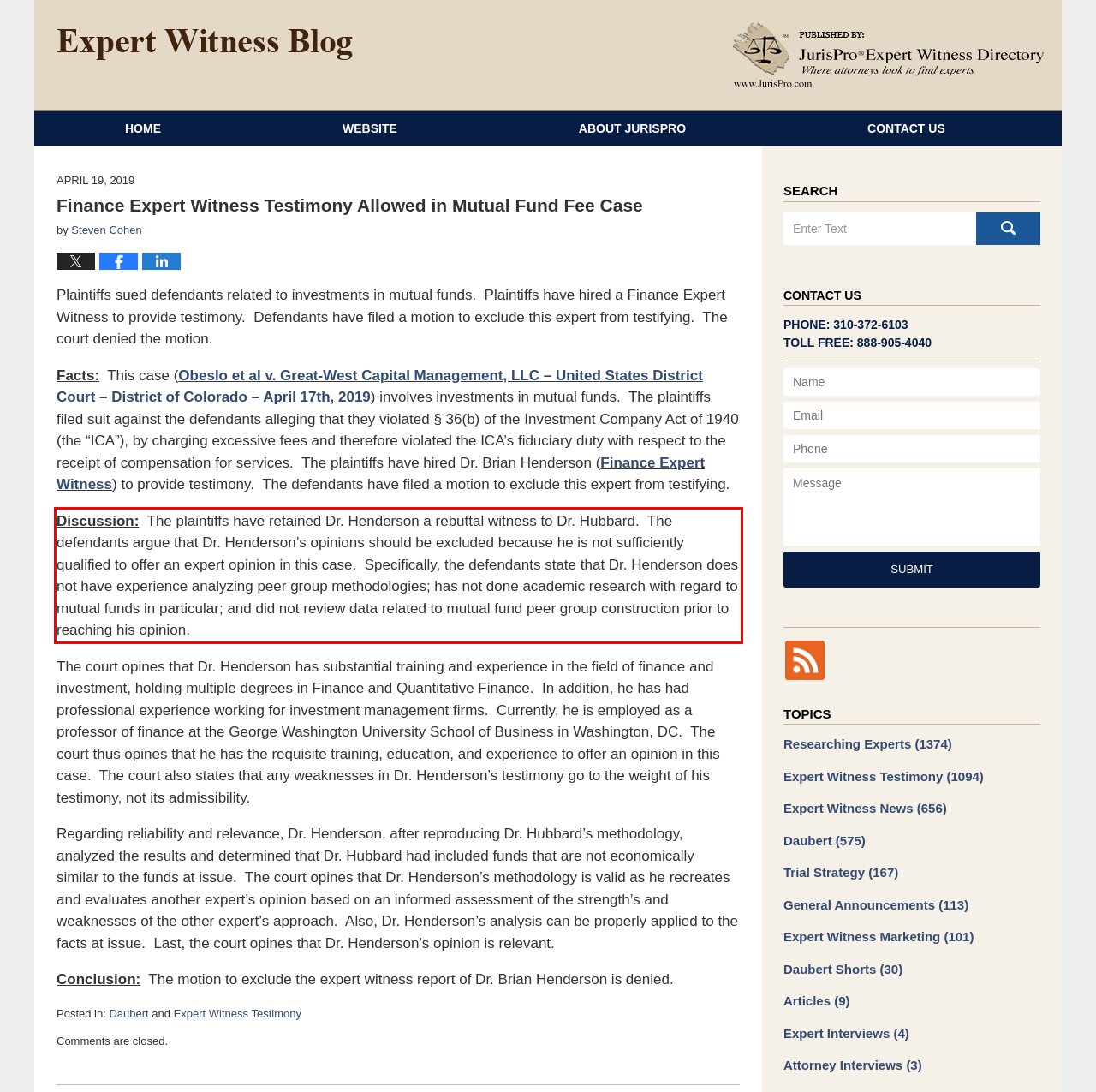You have a screenshot of a webpage, and there is a red bounding box around a UI element. Utilize OCR to extract the text within this red bounding box.

Discussion: The plaintiffs have retained Dr. Henderson a rebuttal witness to Dr. Hubbard. The defendants argue that Dr. Henderson’s opinions should be excluded because he is not sufficiently qualified to offer an expert opinion in this case. Specifically, the defendants state that Dr. Henderson does not have experience analyzing peer group methodologies; has not done academic research with regard to mutual funds in particular; and did not review data related to mutual fund peer group construction prior to reaching his opinion.